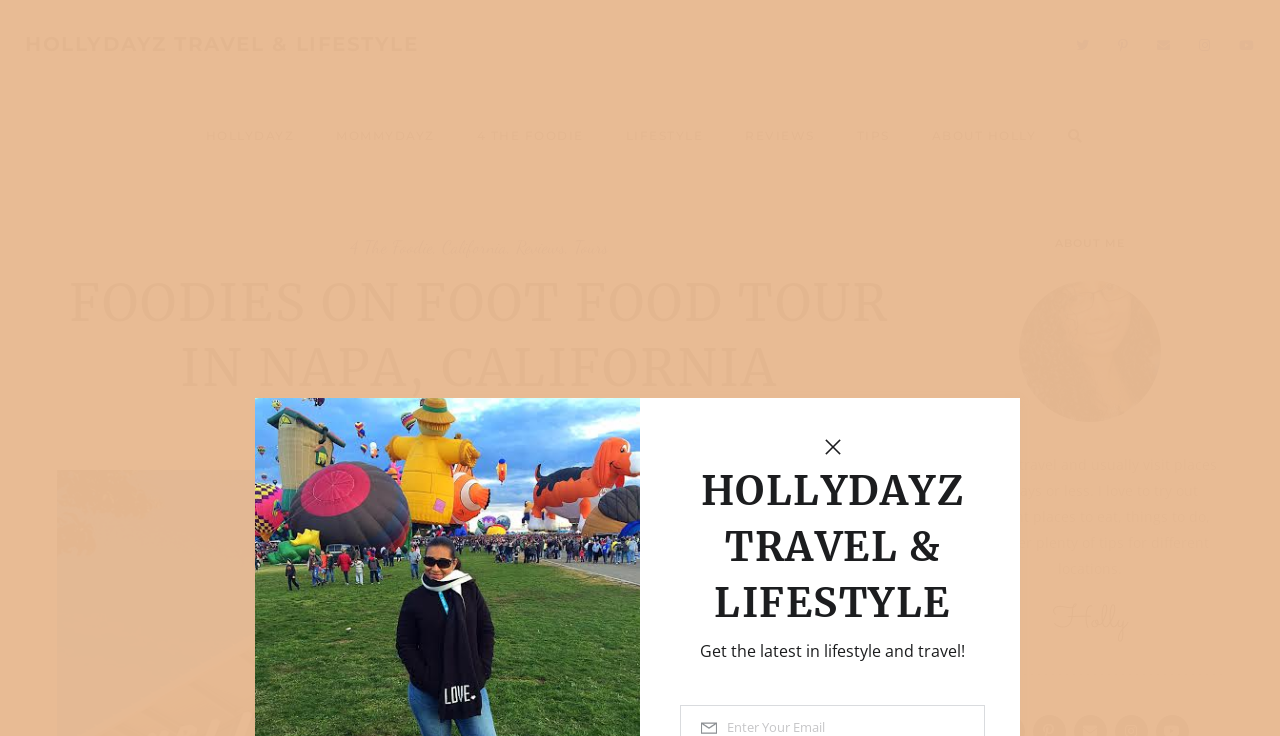Please identify the bounding box coordinates of the clickable element to fulfill the following instruction: "Read the FOODIES ON FOOT FOOD TOUR IN NAPA, CALIFORNIA article". The coordinates should be four float numbers between 0 and 1, i.e., [left, top, right, bottom].

[0.045, 0.368, 0.703, 0.544]